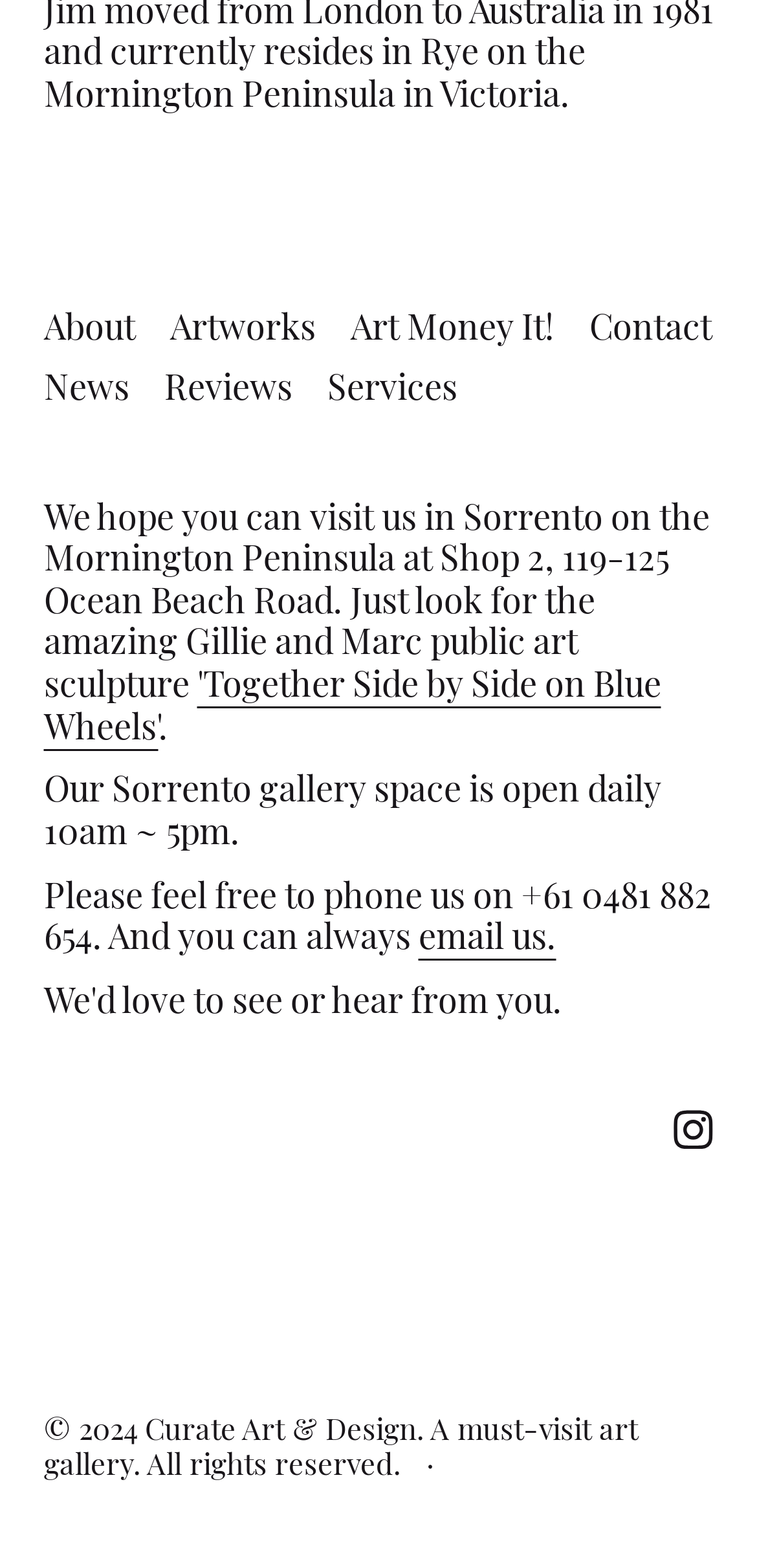Determine the bounding box coordinates of the clickable region to follow the instruction: "email the gallery".

[0.553, 0.582, 0.735, 0.612]